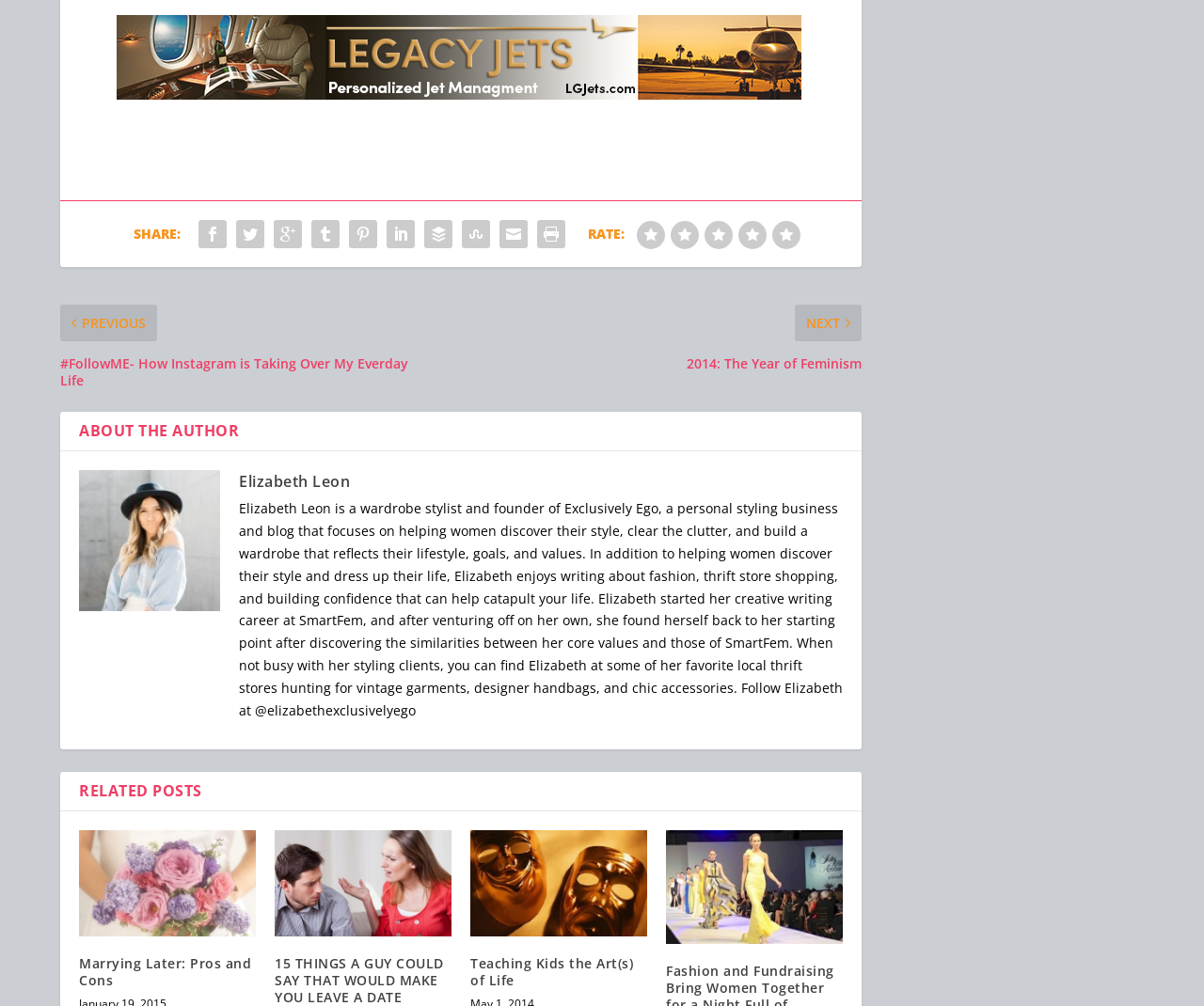Identify the bounding box coordinates of the part that should be clicked to carry out this instruction: "Read more about Elizabeth Leon".

[0.198, 0.495, 0.291, 0.516]